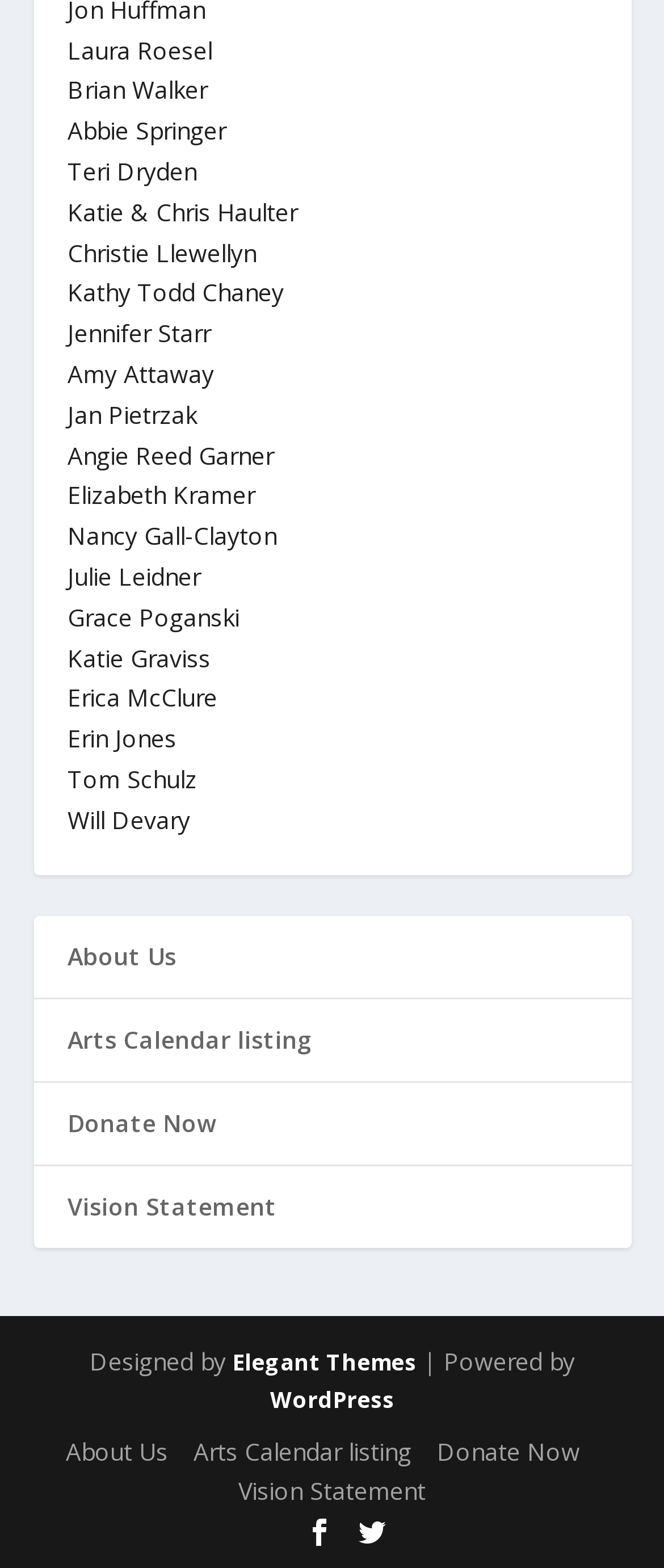Provide a one-word or short-phrase answer to the question:
How many links are there at the bottom of the webpage?

5